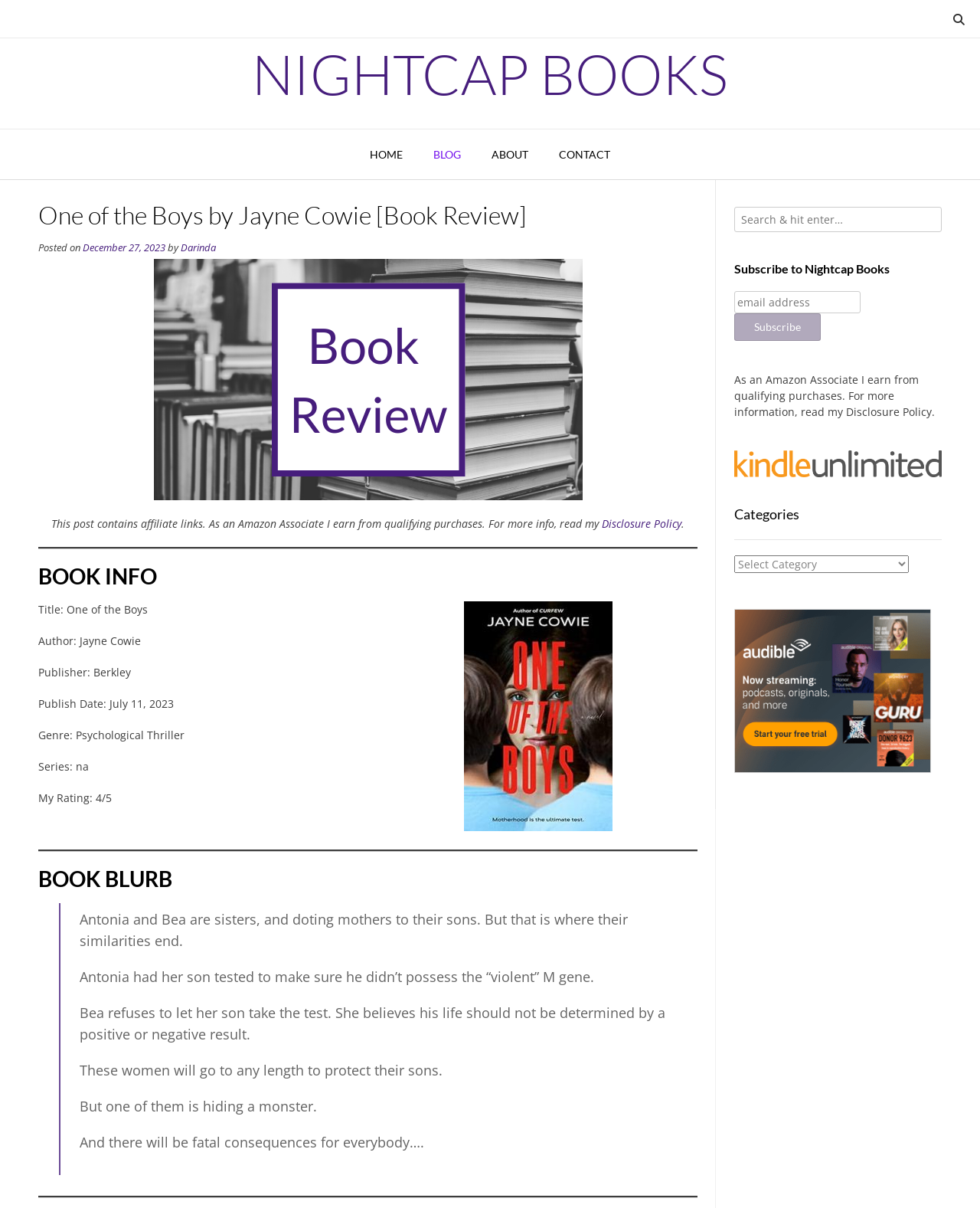Who is the author of the book?
Refer to the image and provide a detailed answer to the question.

The author of the book can be found in the 'BOOK INFO' section of the webpage, where it is listed as 'Author: Jayne Cowie'. This information is provided in a clear and concise manner, making it easy to identify the author of the book.